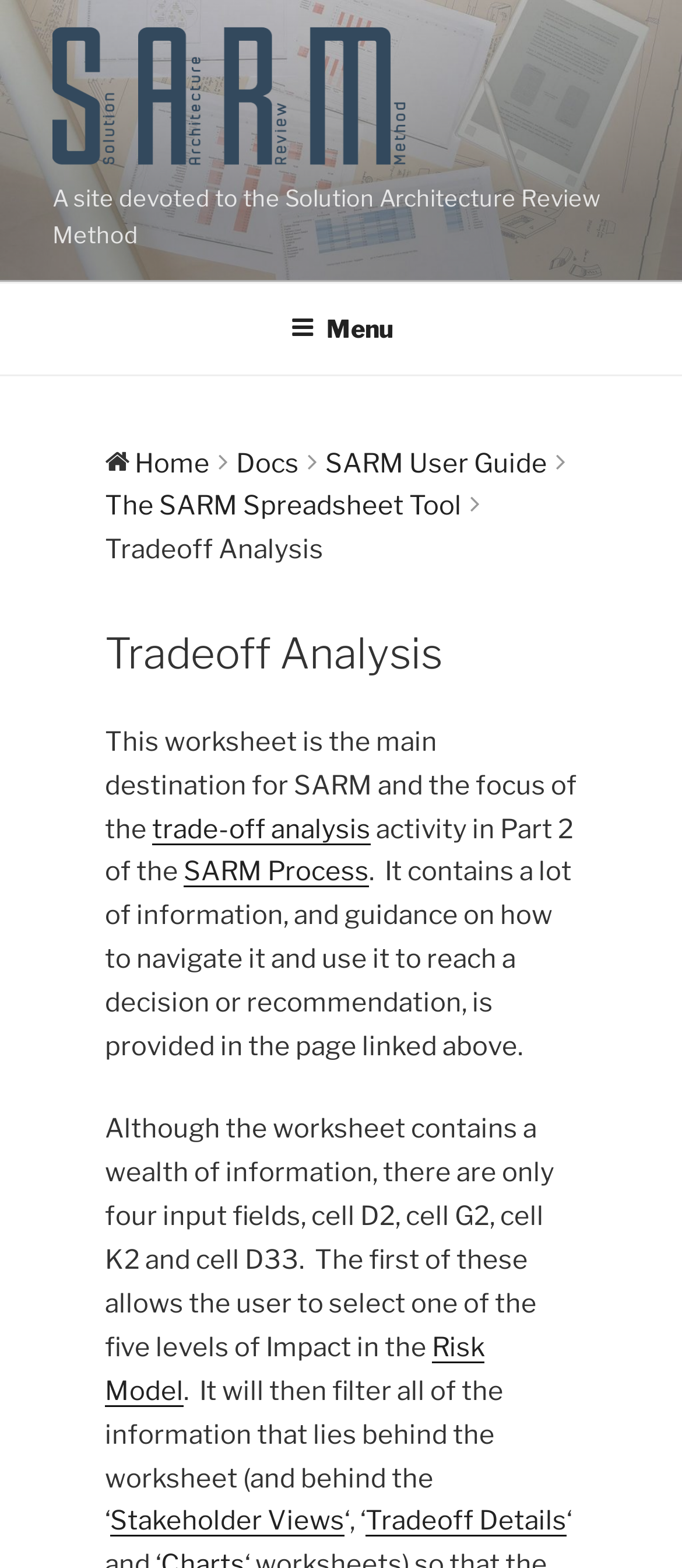Give a one-word or short phrase answer to this question: 
How many input fields are in the Tradeoff Analysis worksheet?

Four